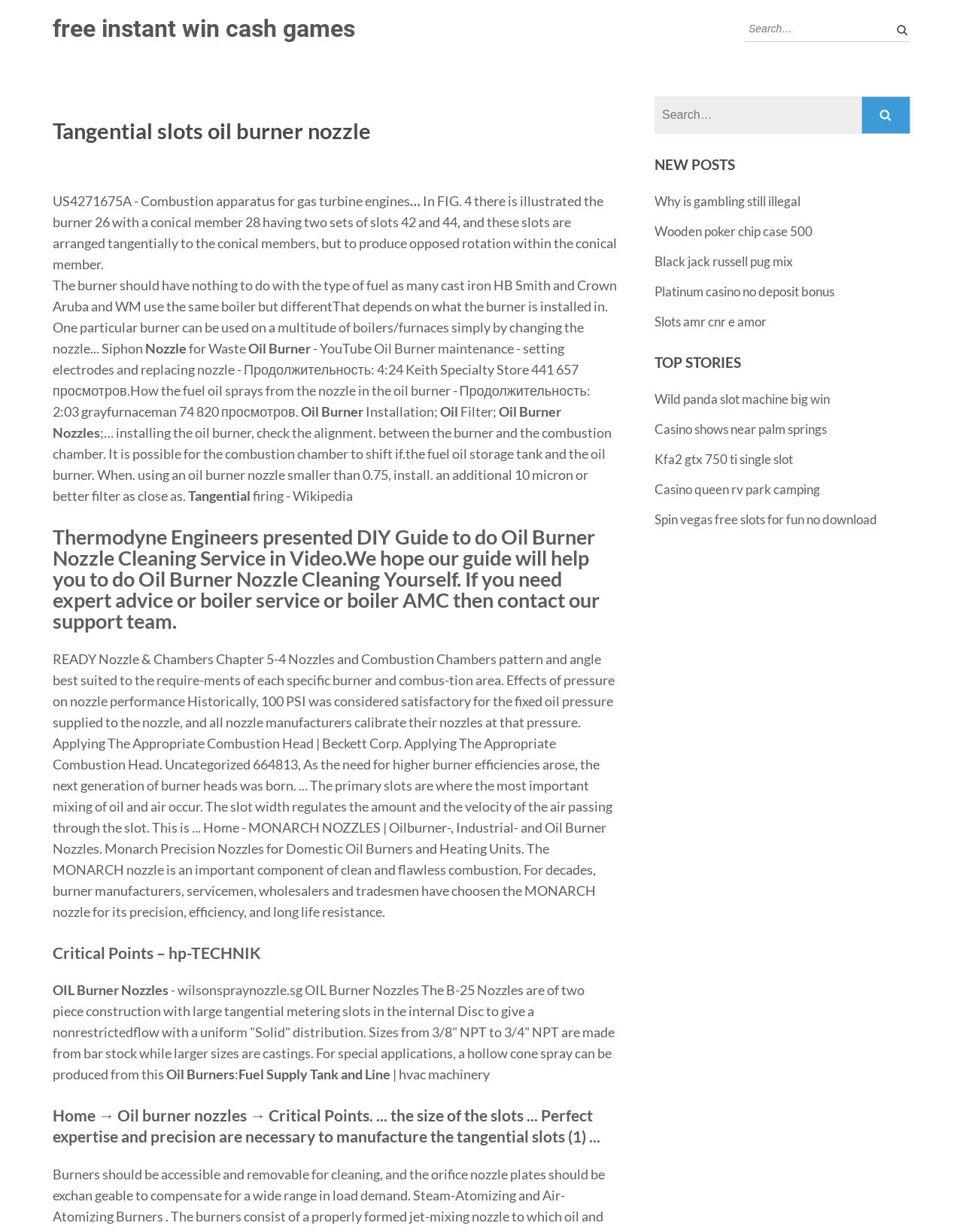Provide the bounding box coordinates for the UI element described in this sentence: "Black jack russell pug mix". The coordinates should be four float values between 0 and 1, i.e., [left, top, right, bottom].

[0.68, 0.206, 0.823, 0.219]